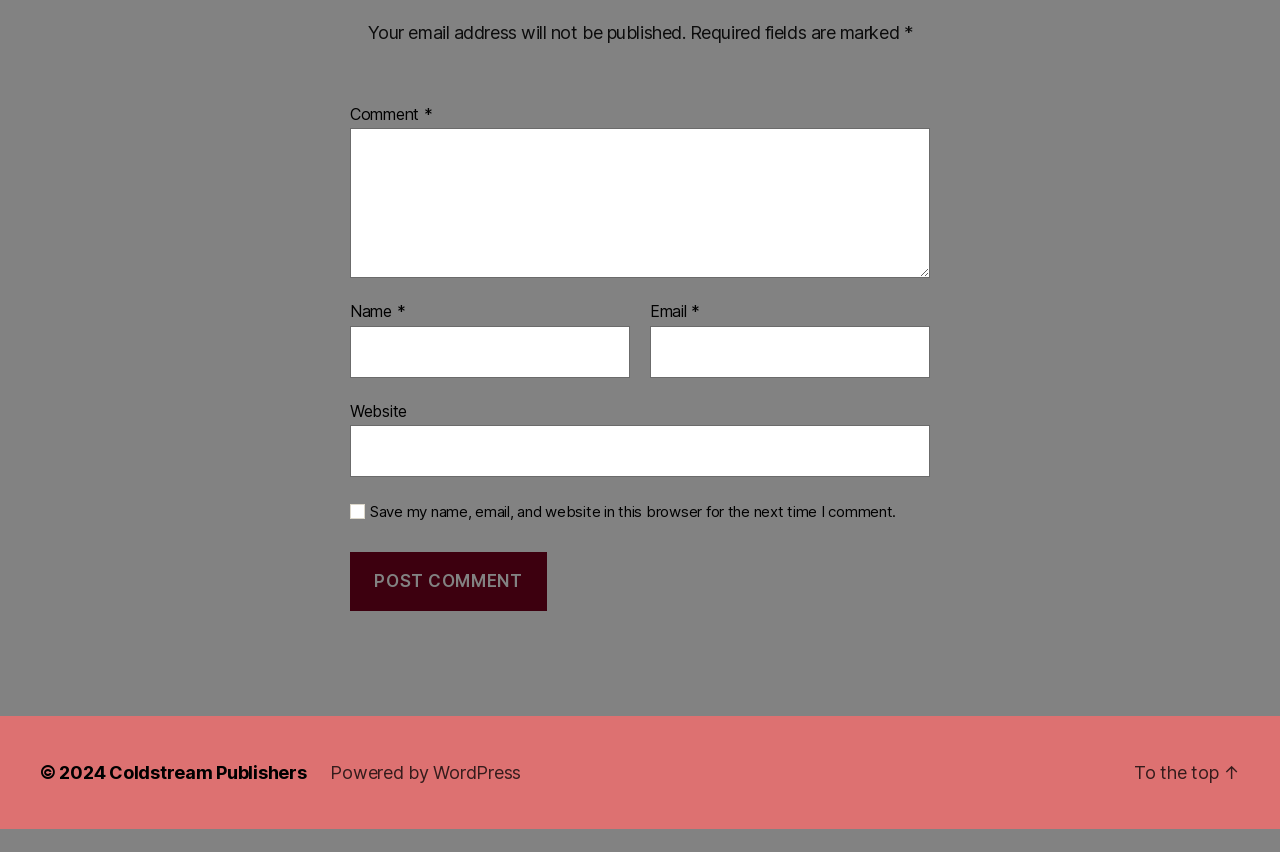What is the purpose of the checkbox?
Give a single word or phrase as your answer by examining the image.

Save comment info